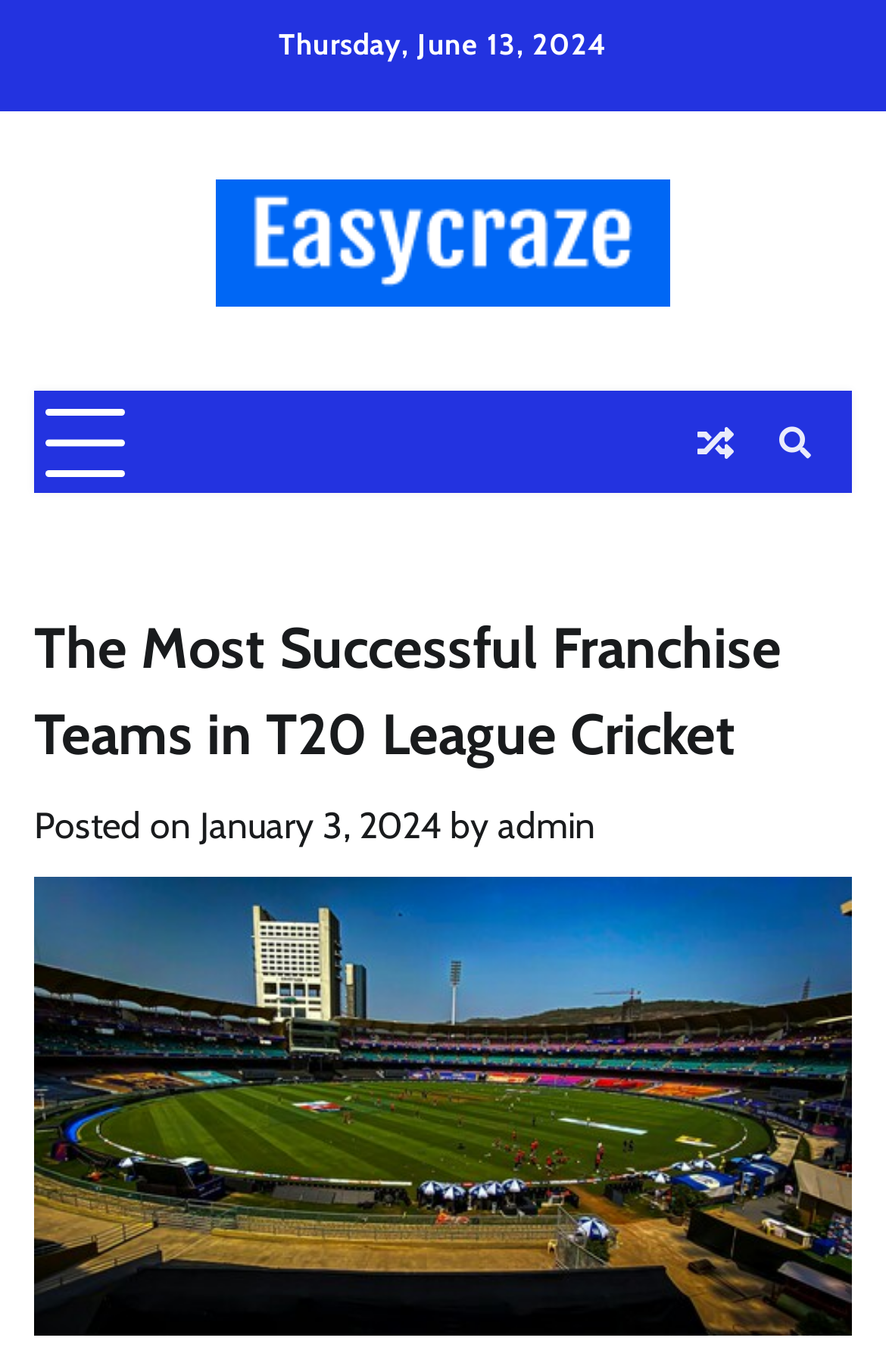What is the purpose of the button with no text?
Kindly offer a comprehensive and detailed response to the question.

I found the purpose of the button with no text by looking at the button's description 'expanded: False controls: primary-menu' which suggests that the button is used to control the primary menu.